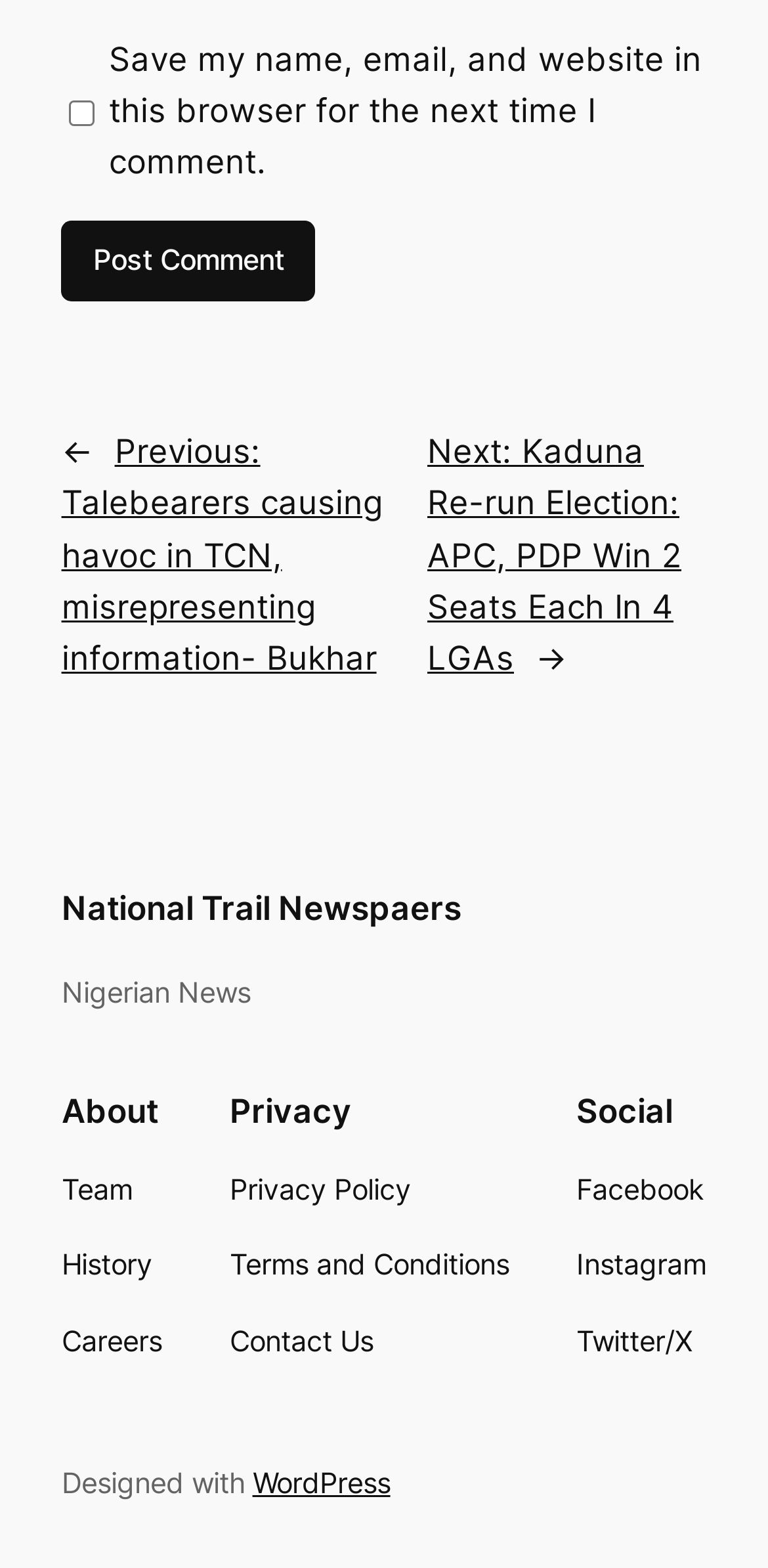How many social media links are available?
Using the image provided, answer with just one word or phrase.

3